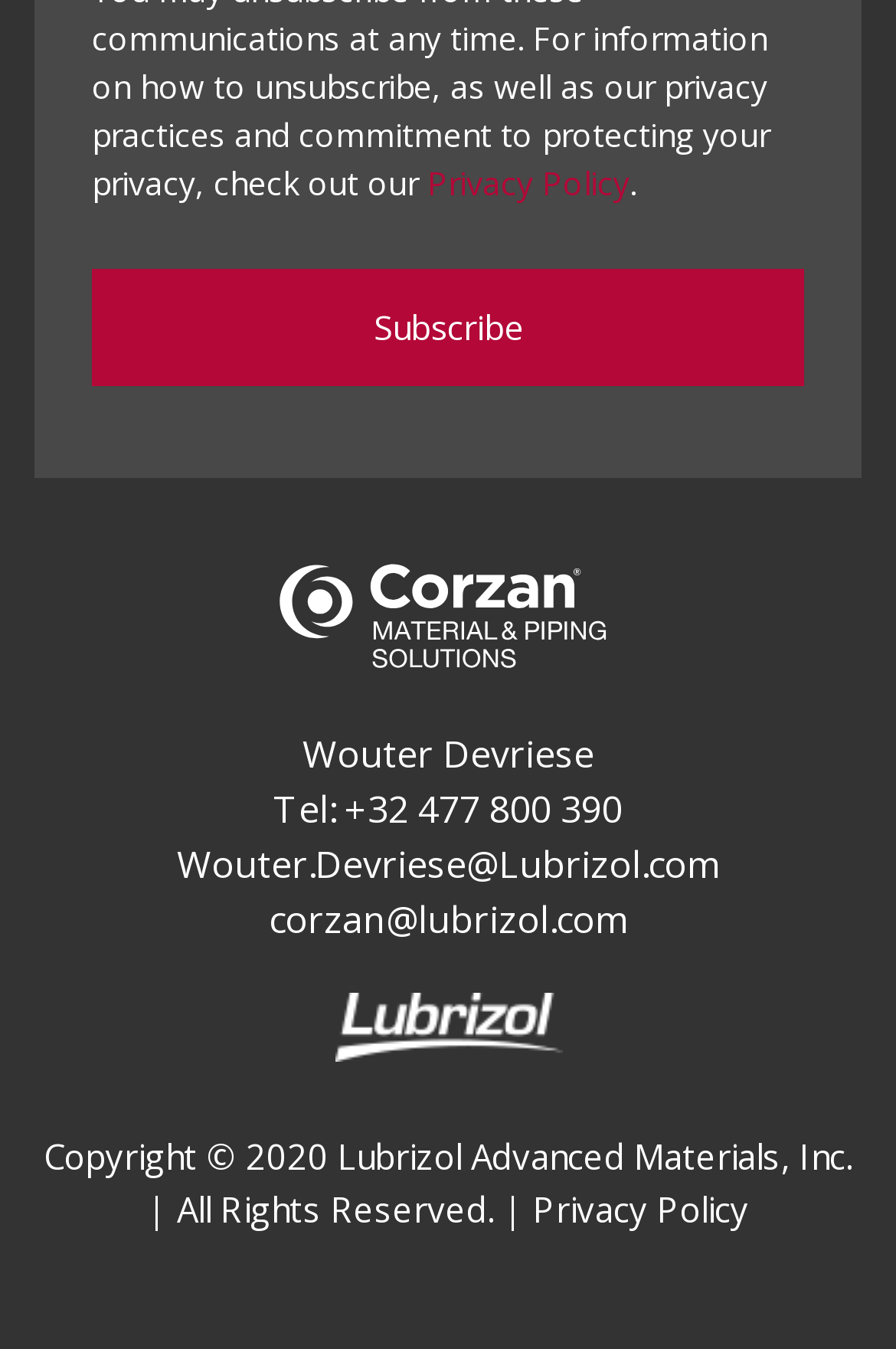Use a single word or phrase to answer the question: 
What is the phone number of Wouter Devriese?

+32 477 800 390